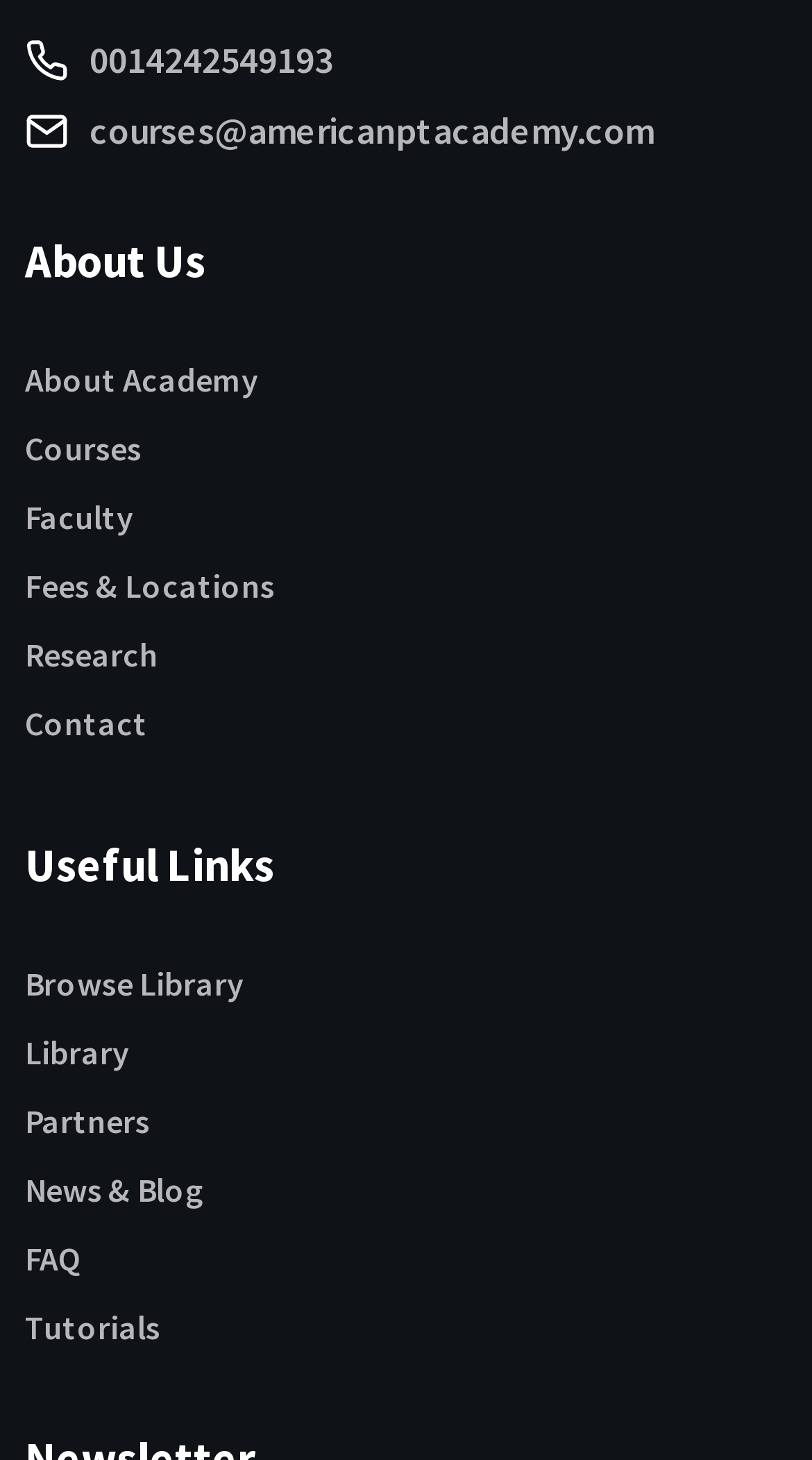How many images are there on the webpage?
Use the image to answer the question with a single word or phrase.

2